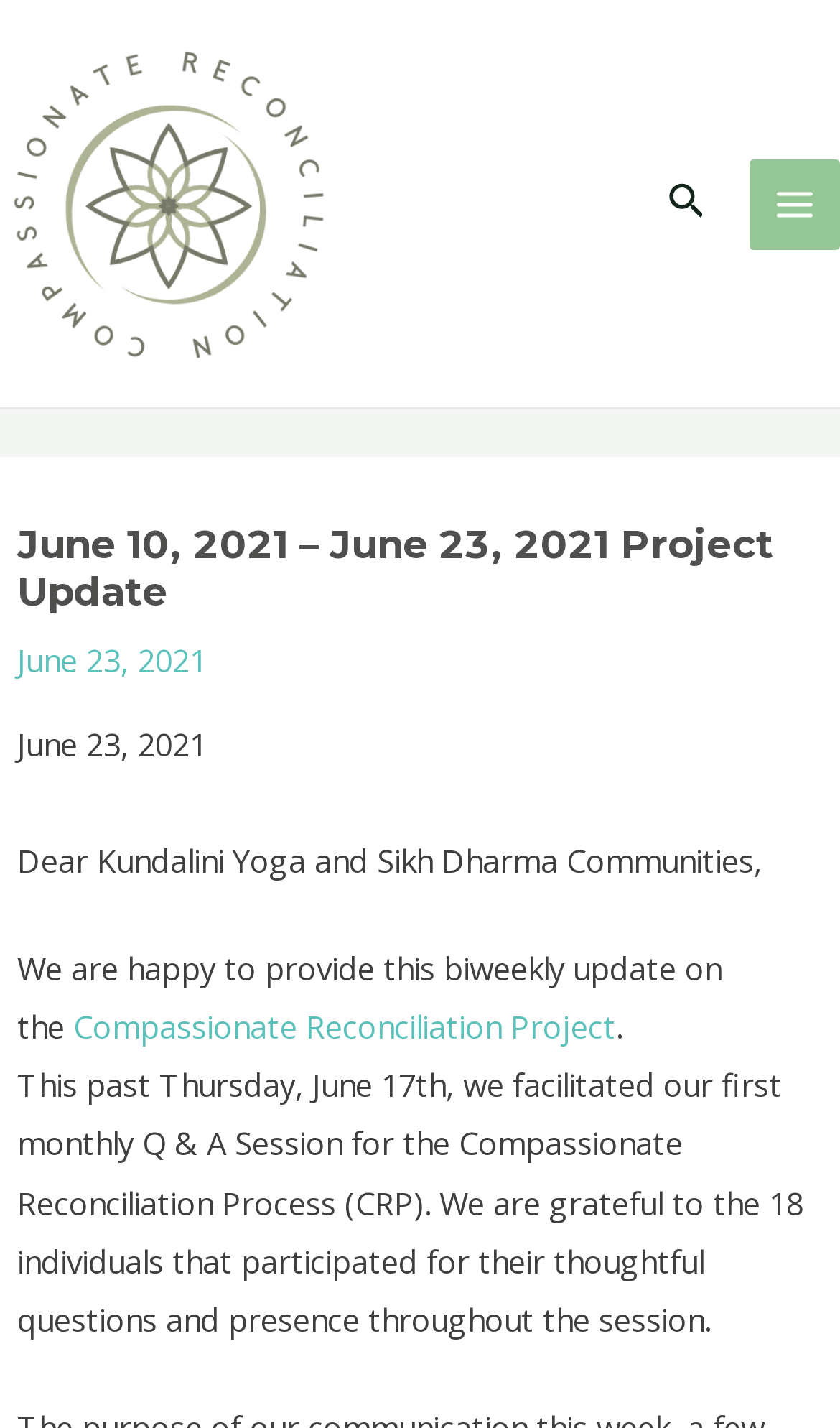Answer the question below in one word or phrase:
What is the purpose of the Q&A session?

To answer questions